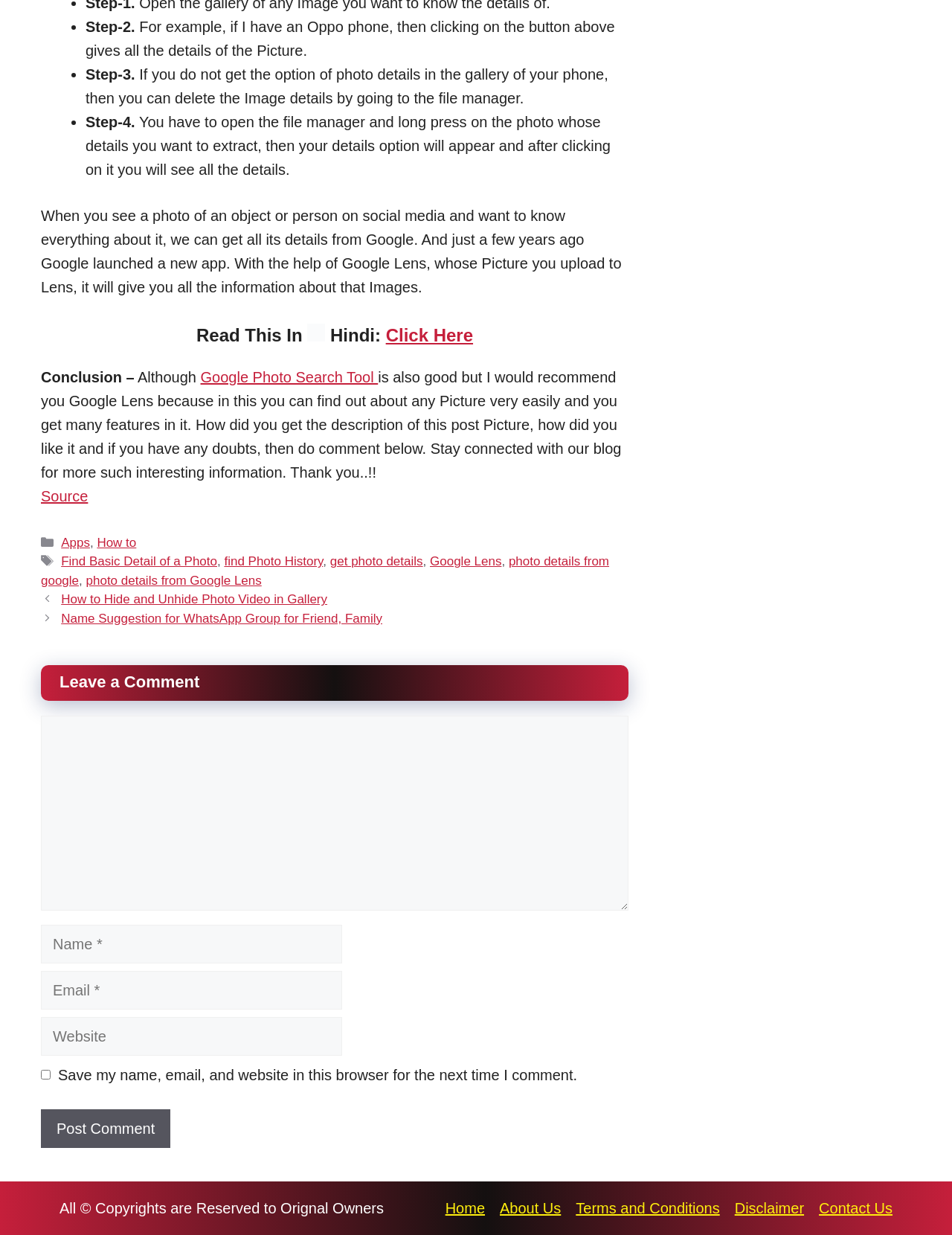What is the alternative option to get photo details if it's not available in the gallery?
Provide a one-word or short-phrase answer based on the image.

File manager